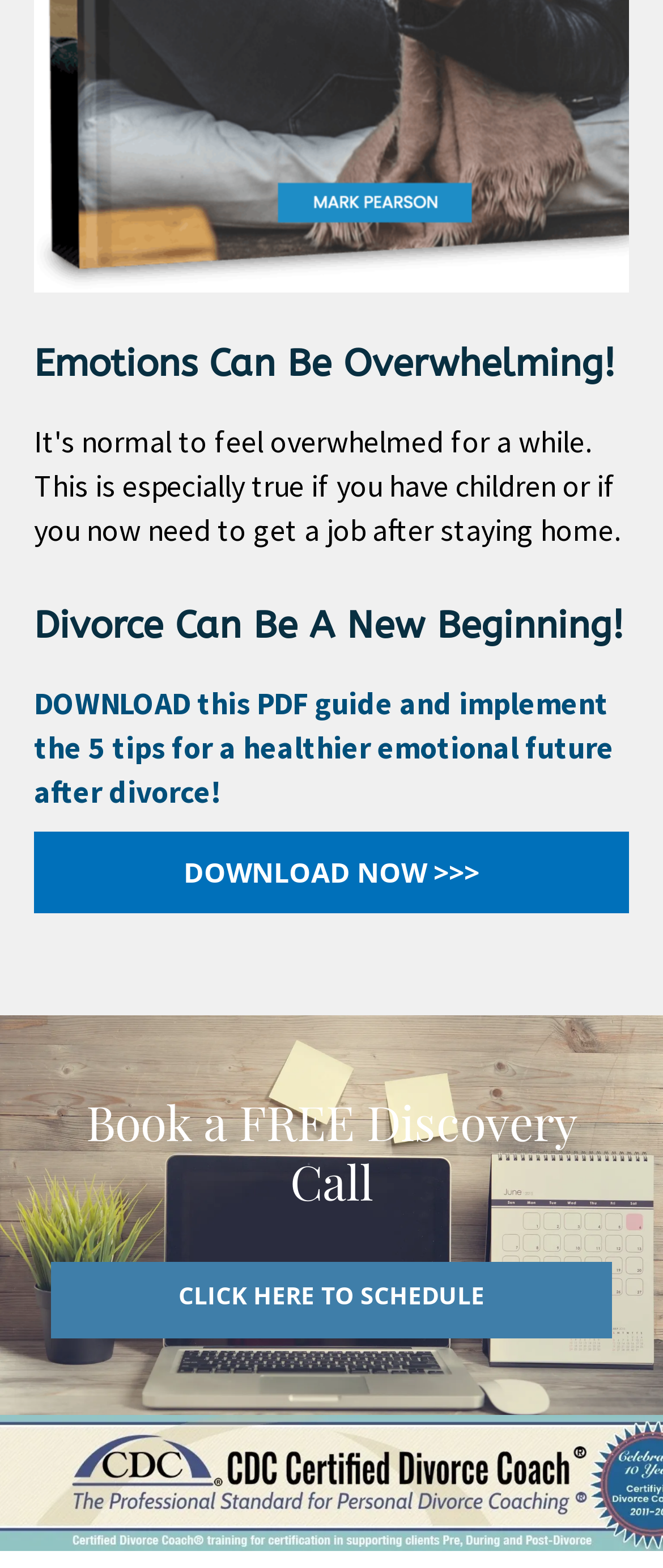Predict the bounding box for the UI component with the following description: "CLICK HERE TO SCHEDULE".

[0.077, 0.805, 0.923, 0.854]